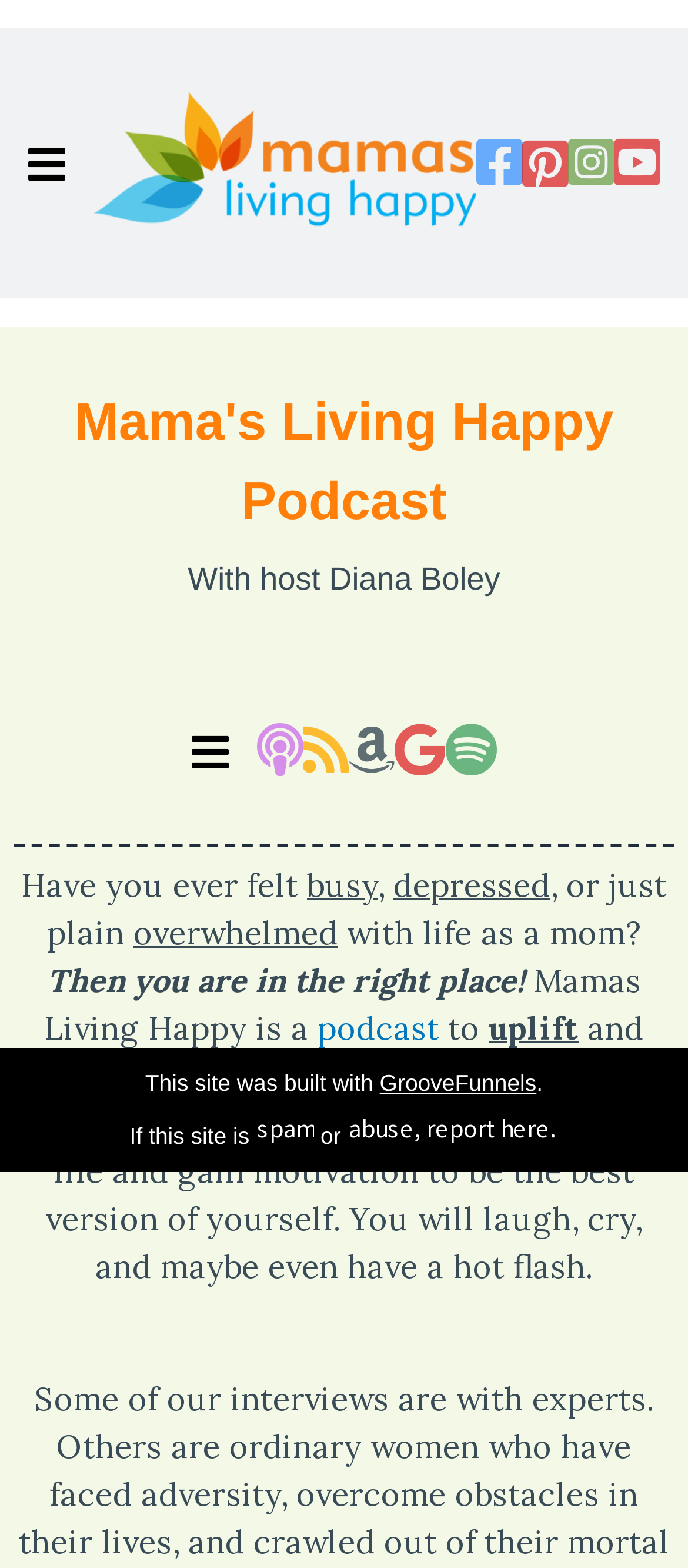Could you specify the bounding box coordinates for the clickable section to complete the following instruction: "Report spam or abuse"?

[0.619, 0.716, 0.811, 0.733]